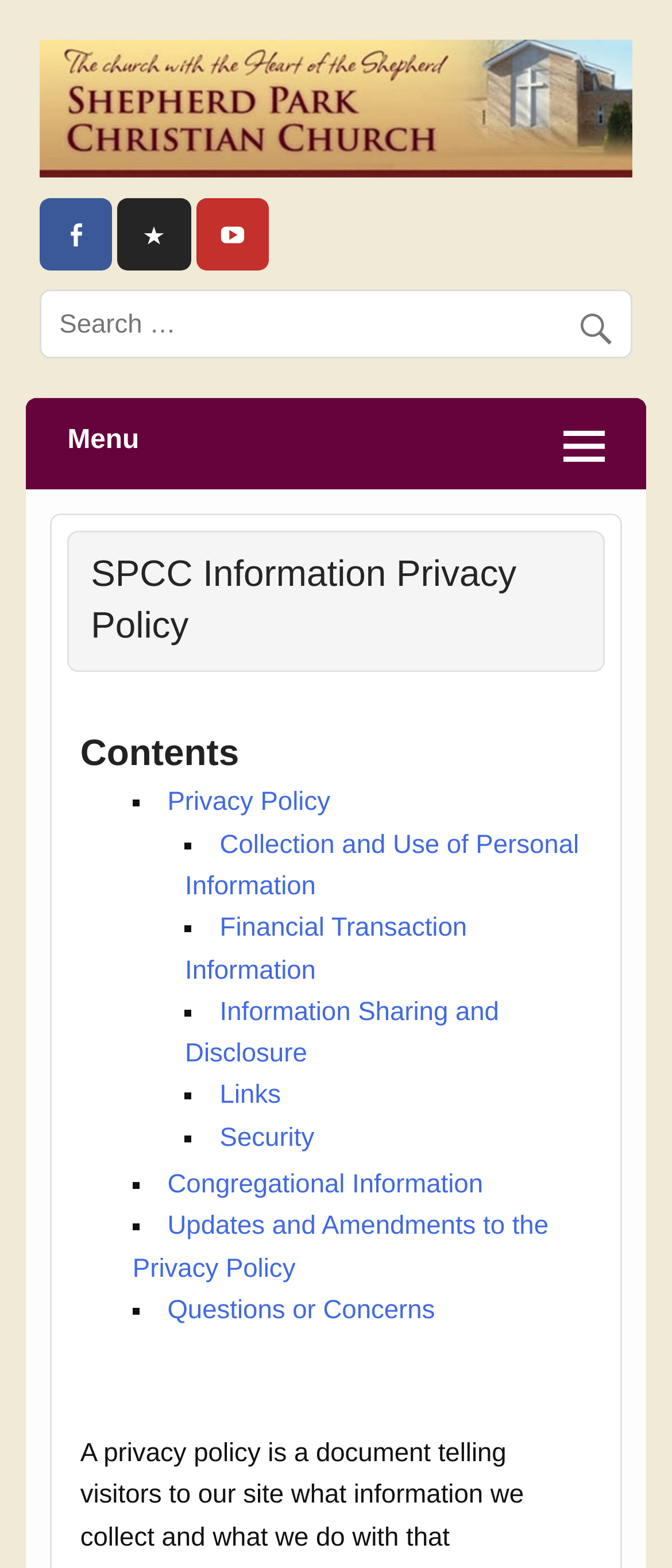Provide the bounding box coordinates for the UI element that is described as: "Yelp".

[0.175, 0.126, 0.283, 0.173]